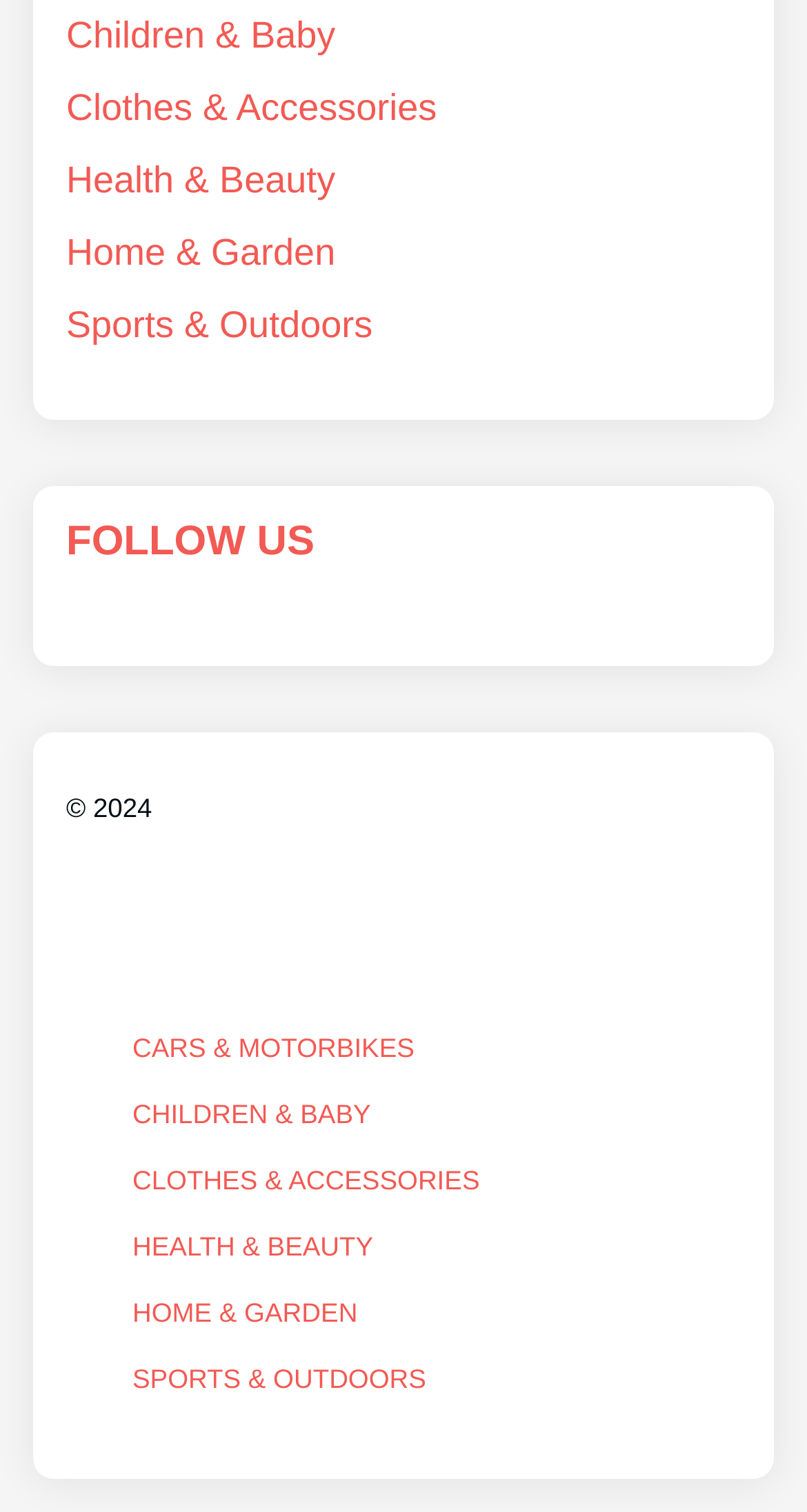How many categories are listed on the top?
Answer with a single word or phrase, using the screenshot for reference.

5